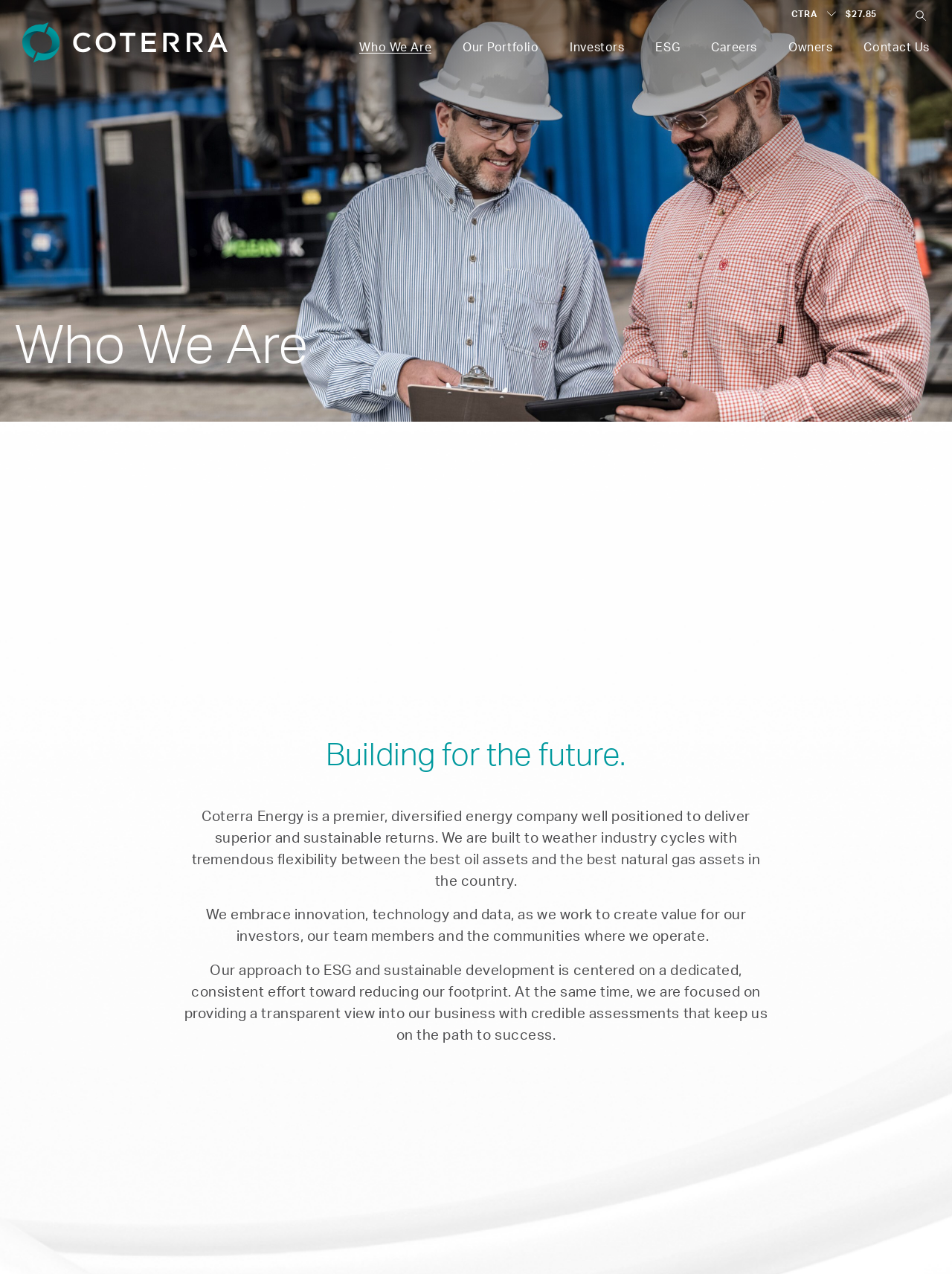Determine the bounding box coordinates of the element that should be clicked to execute the following command: "view who we are page".

[0.378, 0.033, 0.453, 0.042]